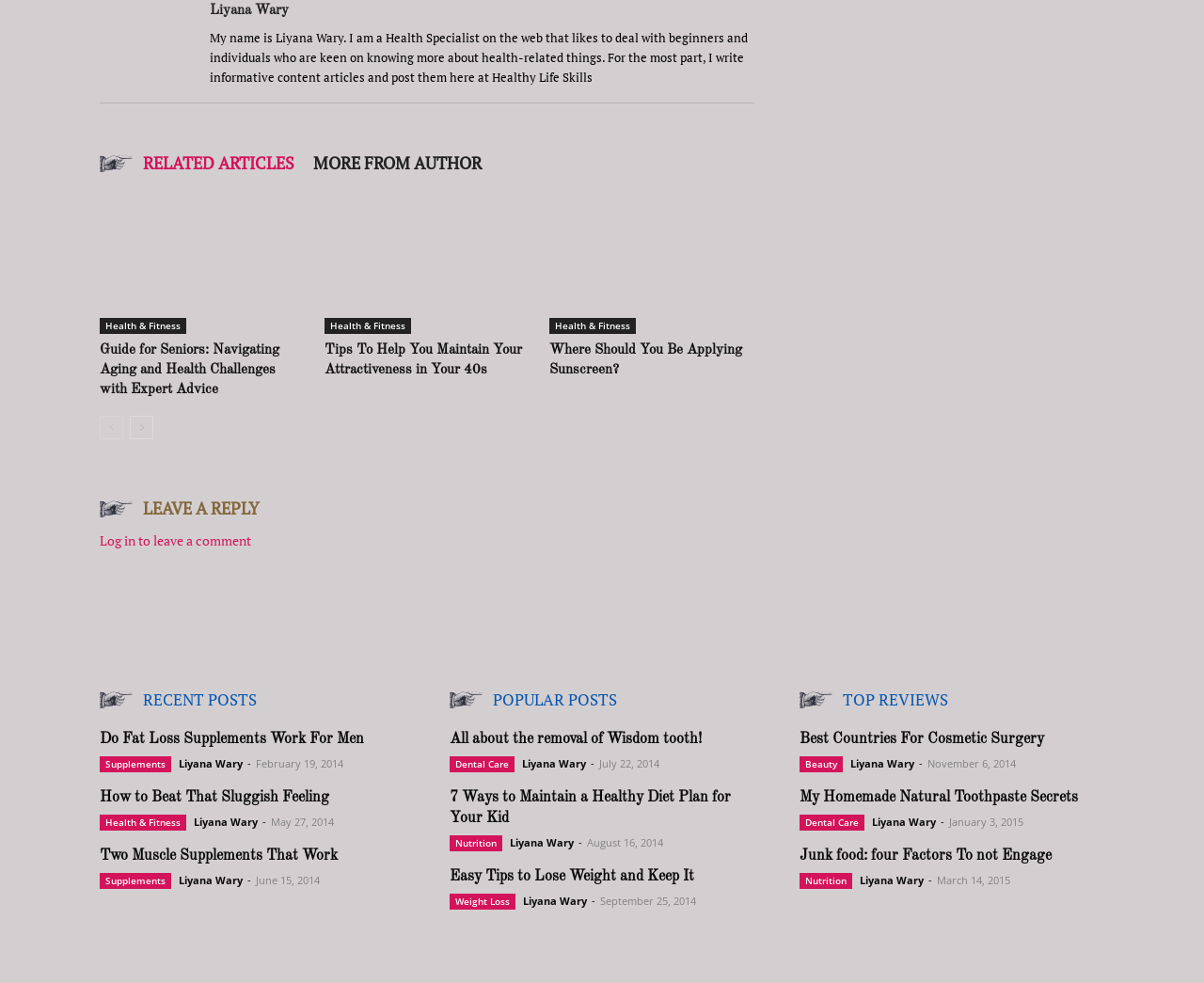Given the element description: "My Homemade Natural Toothpaste Secrets", predict the bounding box coordinates of the UI element it refers to, using four float numbers between 0 and 1, i.e., [left, top, right, bottom].

[0.664, 0.804, 0.895, 0.819]